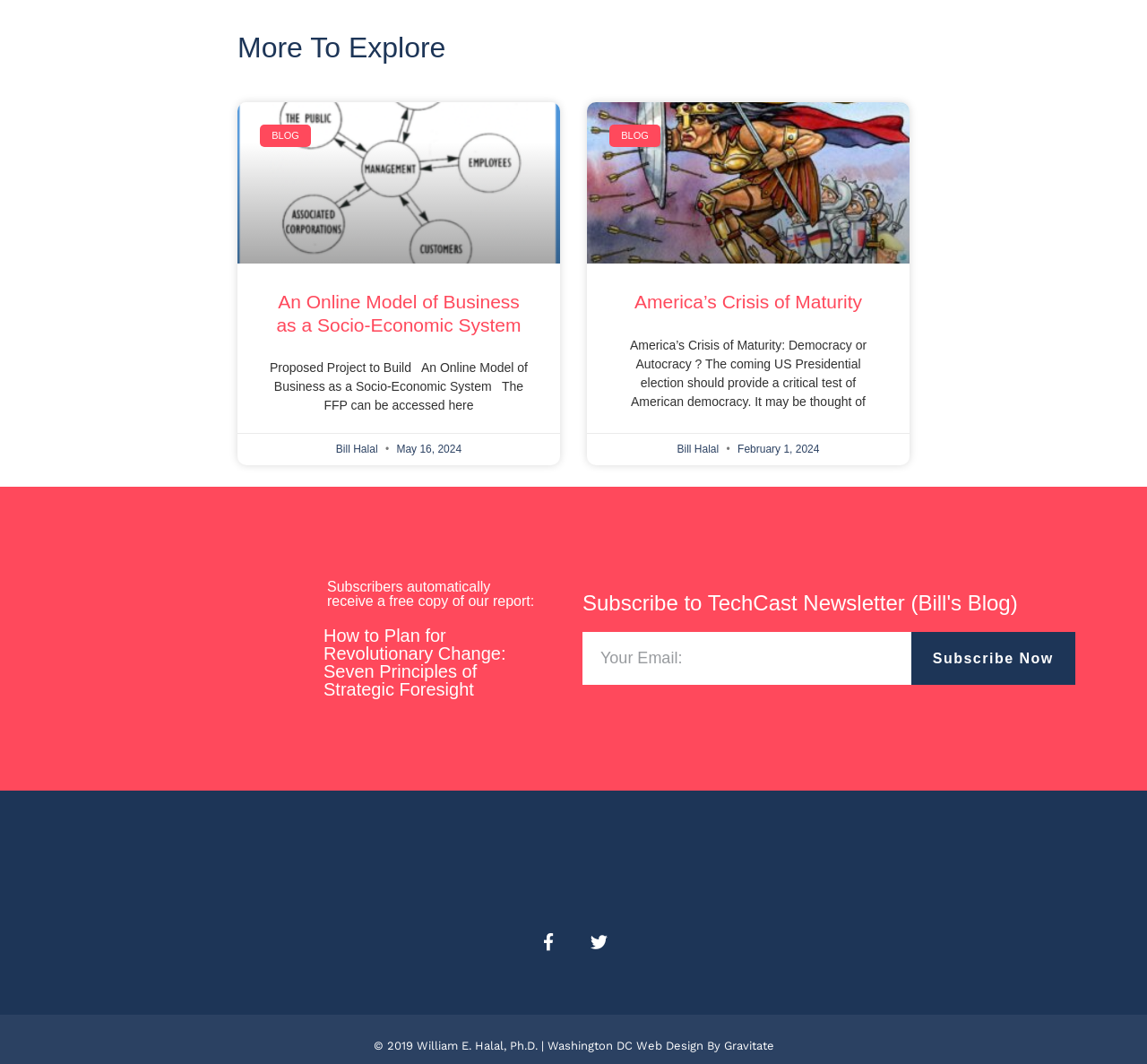Please find the bounding box coordinates of the clickable region needed to complete the following instruction: "Click on the 'An Online Model of Business as a Socio-Economic System' link". The bounding box coordinates must consist of four float numbers between 0 and 1, i.e., [left, top, right, bottom].

[0.241, 0.274, 0.454, 0.315]